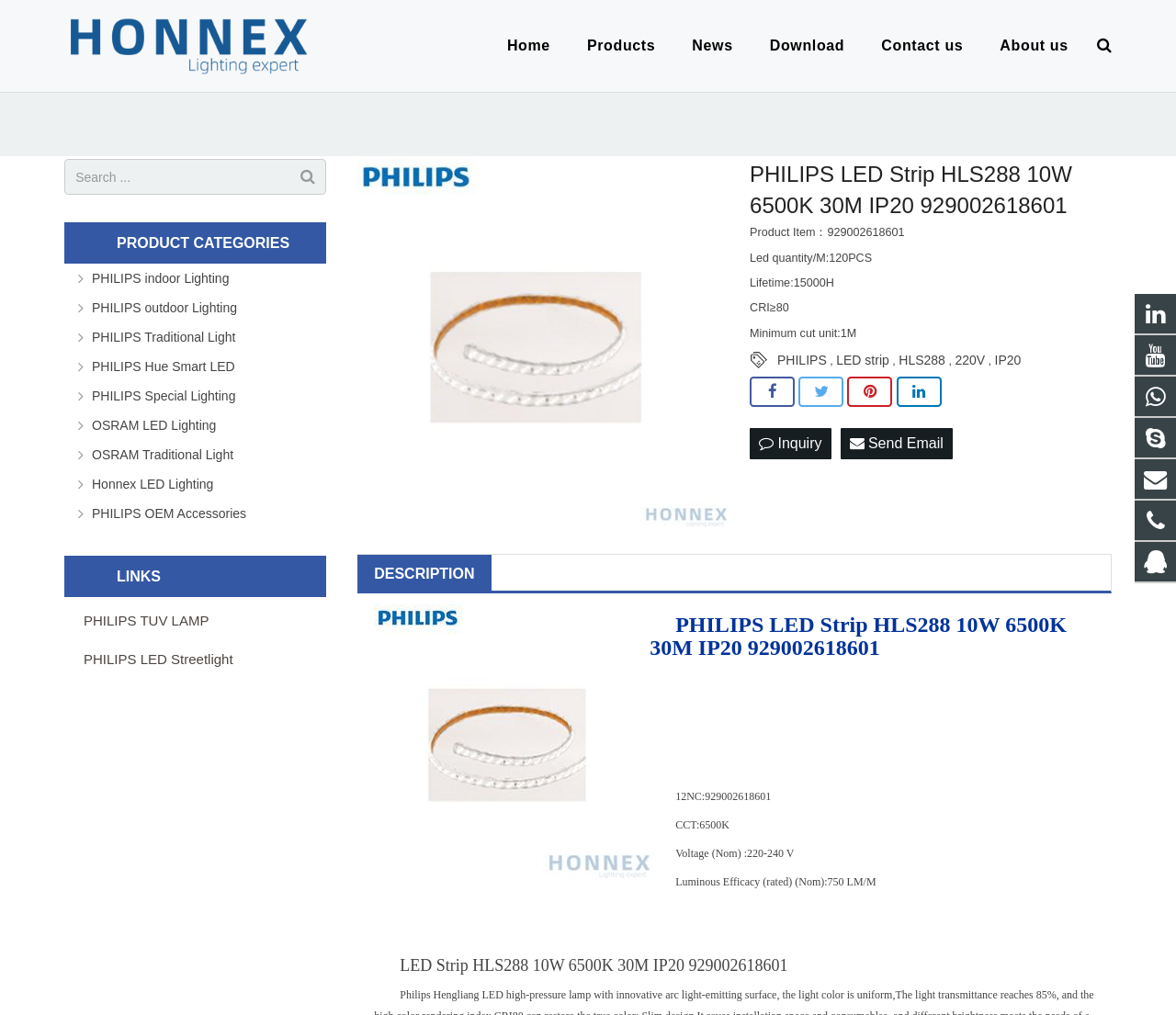Determine the bounding box coordinates for the element that should be clicked to follow this instruction: "Click the Home link". The coordinates should be given as four float numbers between 0 and 1, in the format [left, top, right, bottom].

[0.416, 0.0, 0.484, 0.09]